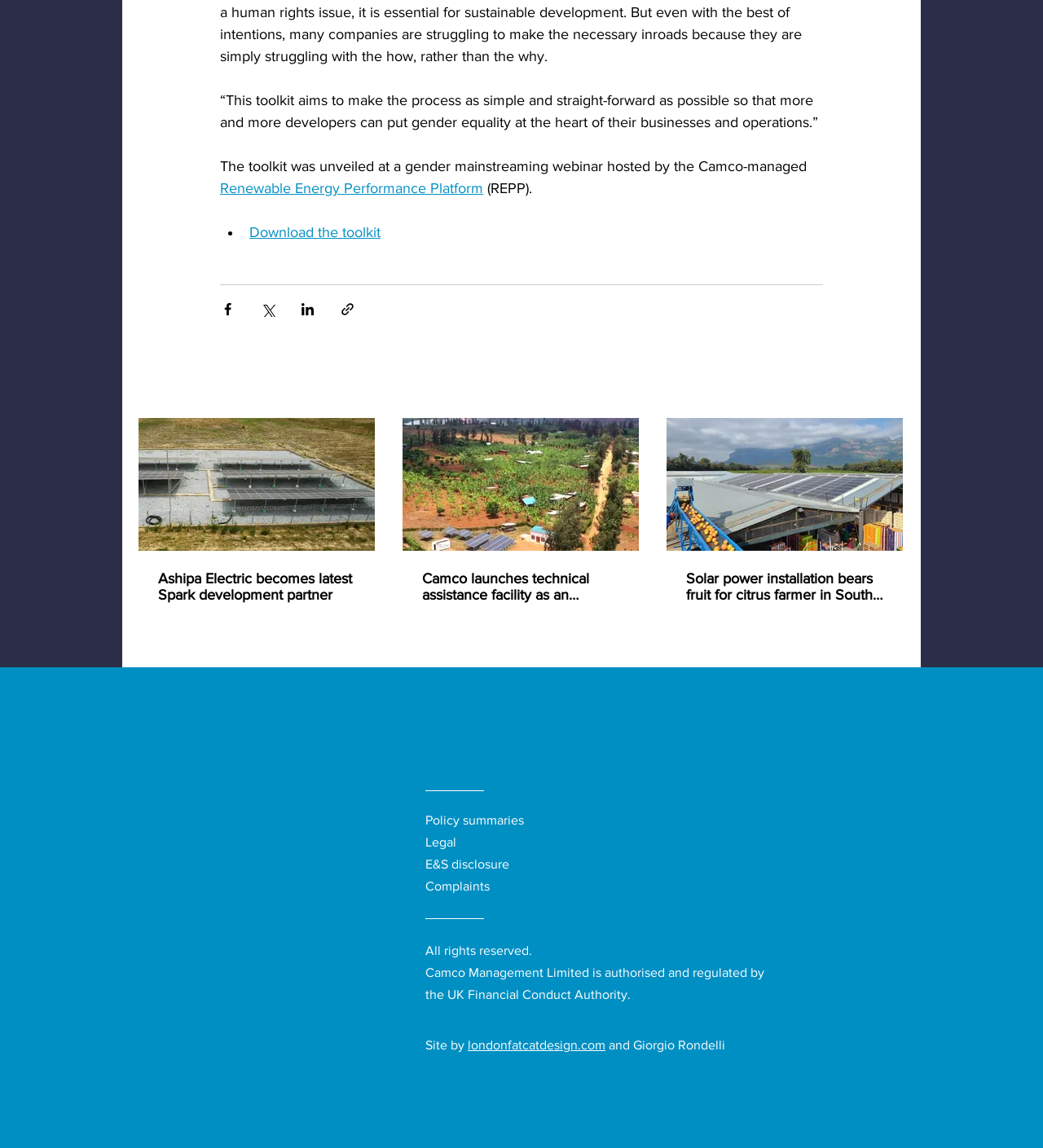Locate the bounding box of the UI element described by: "Contact us" in the given webpage screenshot.

[0.673, 0.629, 0.742, 0.644]